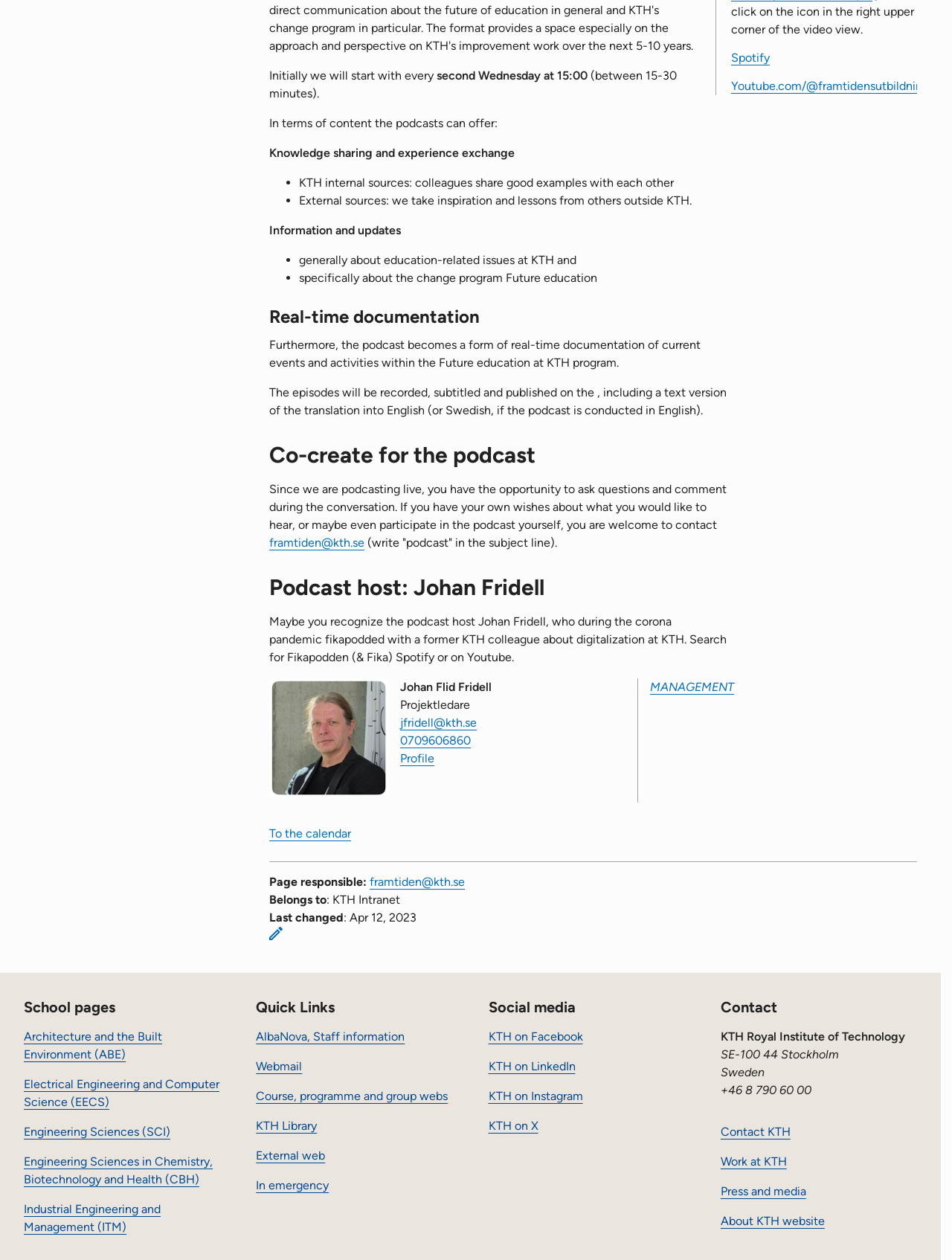Can you identify the bounding box coordinates of the clickable region needed to carry out this instruction: 'Check the calendar for upcoming podcast events'? The coordinates should be four float numbers within the range of 0 to 1, stated as [left, top, right, bottom].

[0.283, 0.656, 0.369, 0.667]